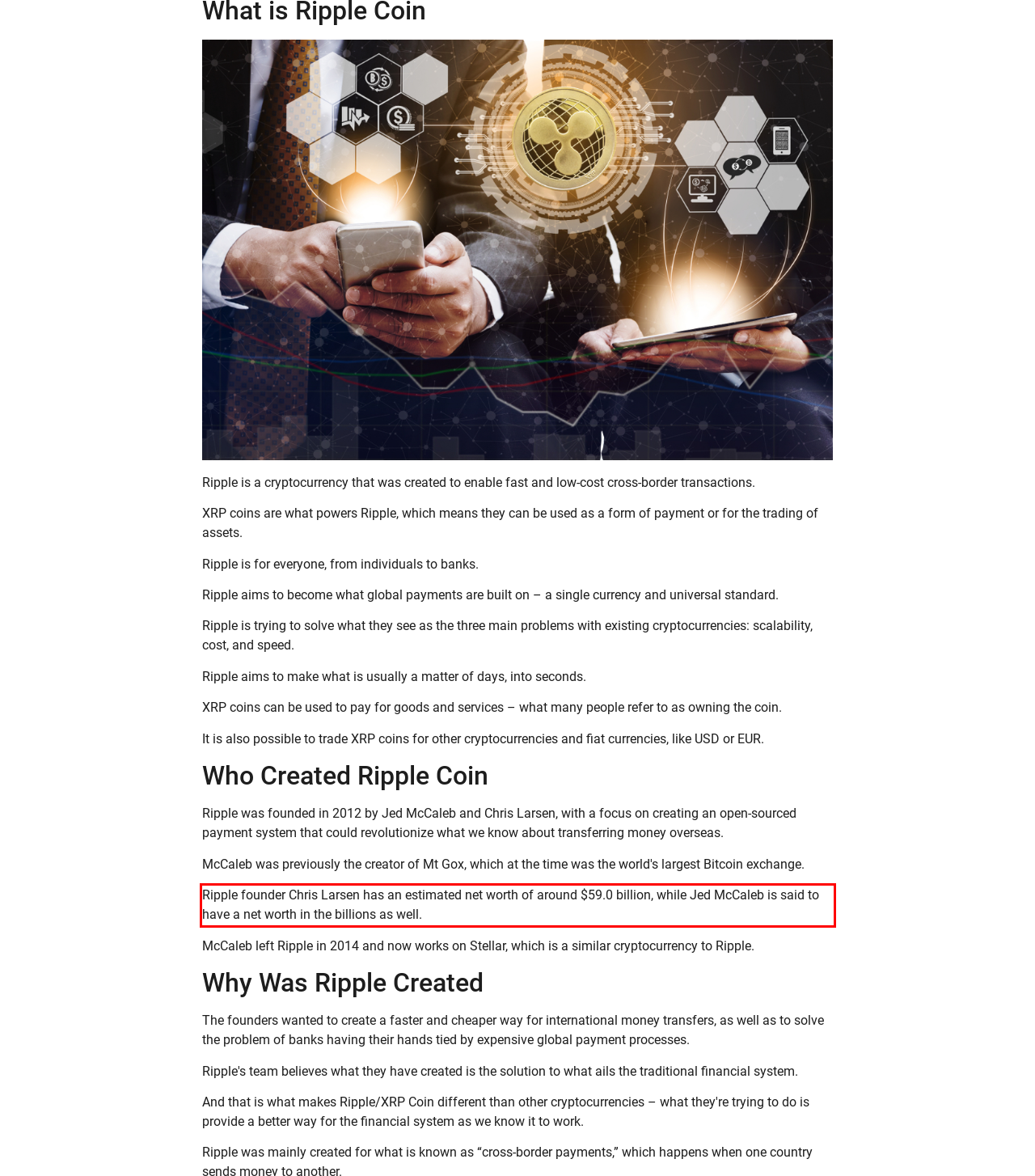From the given screenshot of a webpage, identify the red bounding box and extract the text content within it.

Ripple founder Chris Larsen has an estimated net worth of around $59.0 billion, while Jed McCaleb is said to have a net worth in the billions as well.